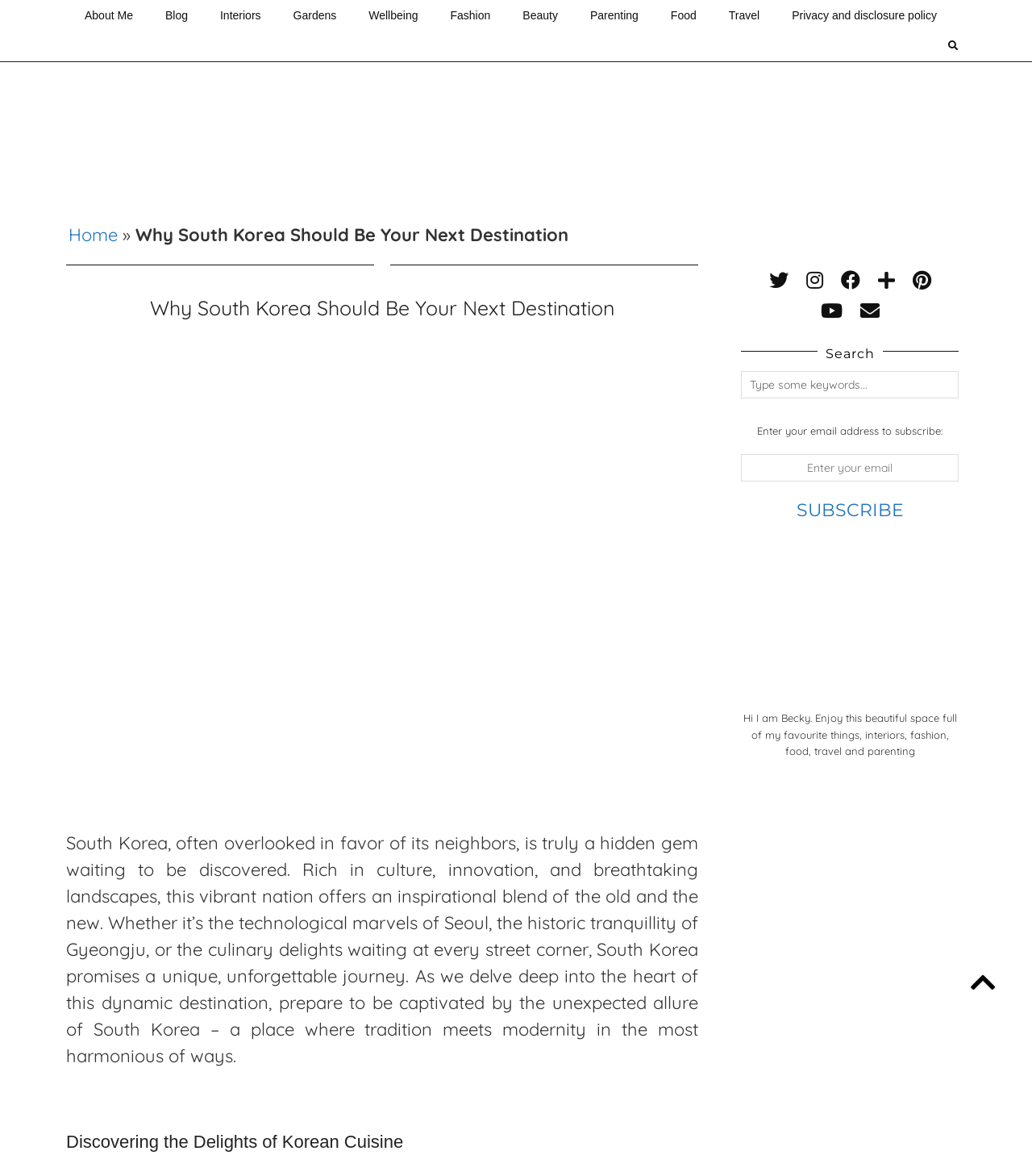Determine the bounding box coordinates of the UI element that matches the following description: "About Me". The coordinates should be four float numbers between 0 and 1 in the format [left, top, right, bottom].

[0.066, 0.0, 0.144, 0.026]